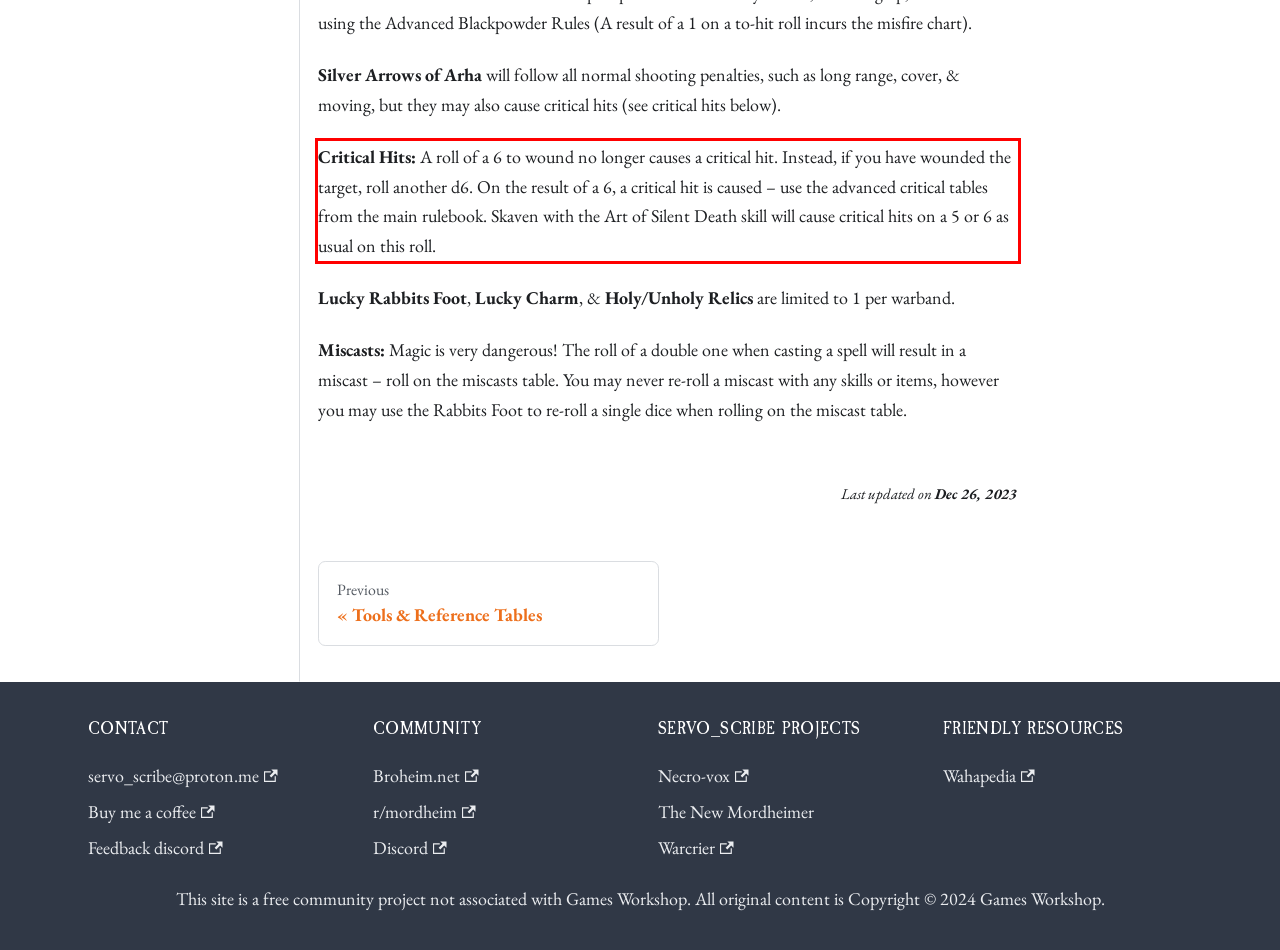By examining the provided screenshot of a webpage, recognize the text within the red bounding box and generate its text content.

Critical Hits: A roll of a 6 to wound no longer causes a critical hit. Instead, if you have wounded the target, roll another d6. On the result of a 6, a critical hit is caused – use the advanced critical tables from the main rulebook. Skaven with the Art of Silent Death skill will cause critical hits on a 5 or 6 as usual on this roll.